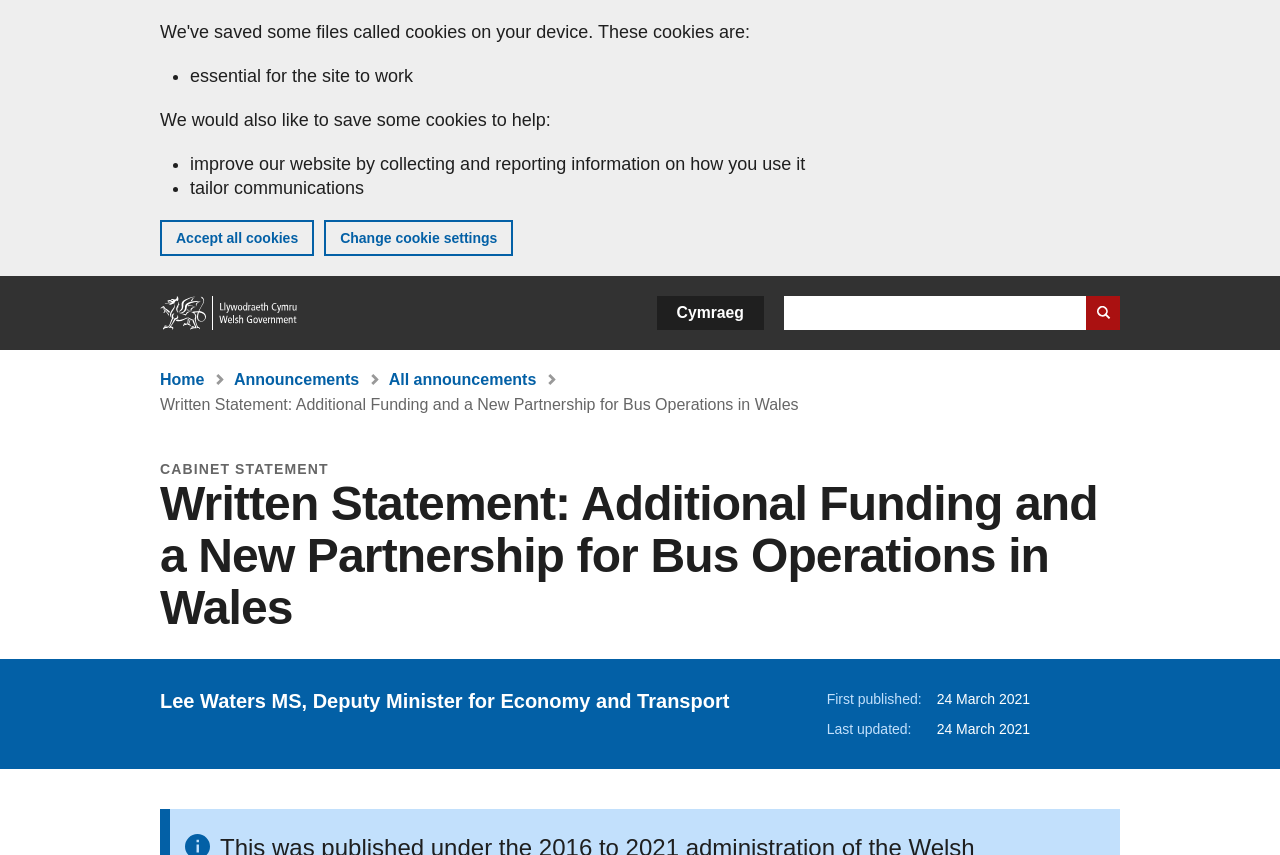Extract the bounding box coordinates for the HTML element that matches this description: "value="Search website"". The coordinates should be four float numbers between 0 and 1, i.e., [left, top, right, bottom].

[0.848, 0.346, 0.875, 0.386]